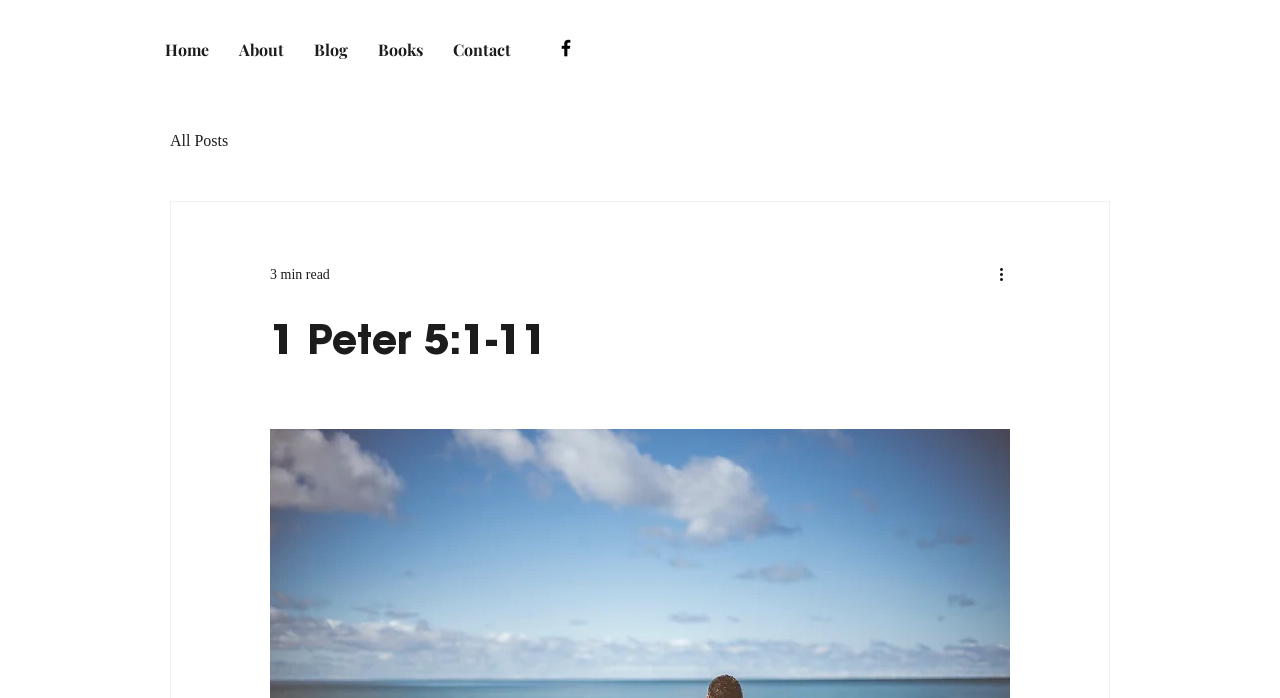How long does it take to read the blog post? Refer to the image and provide a one-word or short phrase answer.

3 min